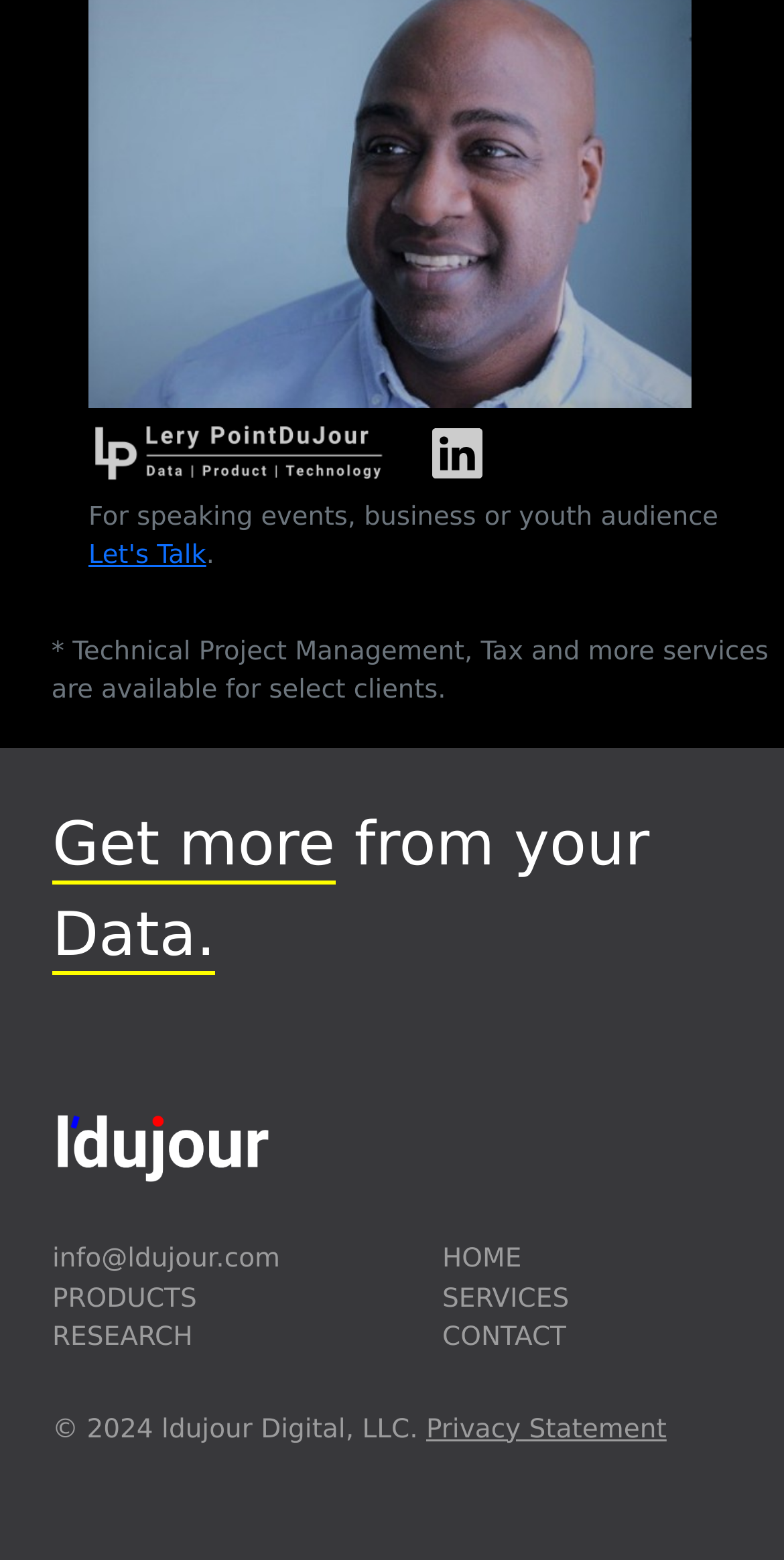Specify the bounding box coordinates of the area that needs to be clicked to achieve the following instruction: "call (713) 688-3790".

None